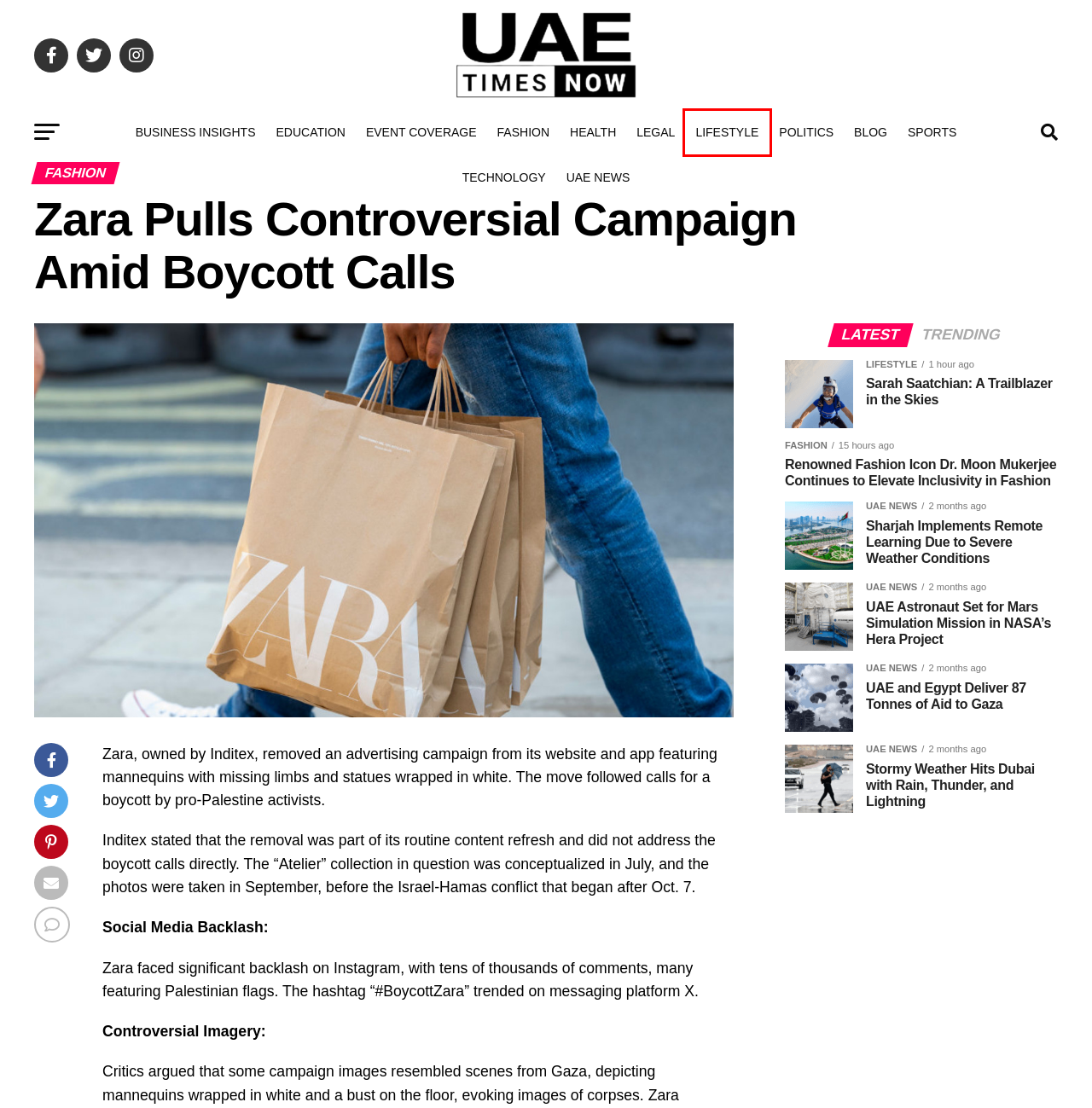You are provided with a screenshot of a webpage where a red rectangle bounding box surrounds an element. Choose the description that best matches the new webpage after clicking the element in the red bounding box. Here are the choices:
A. Sports Archives
B. Lifestyle Archives
C. Politics Archives
D. Blog Archives
E. Technology - UAE Times Now
F. Fashion Archives
G. Business Insights Archives
H. UAE TIMES NOW

B